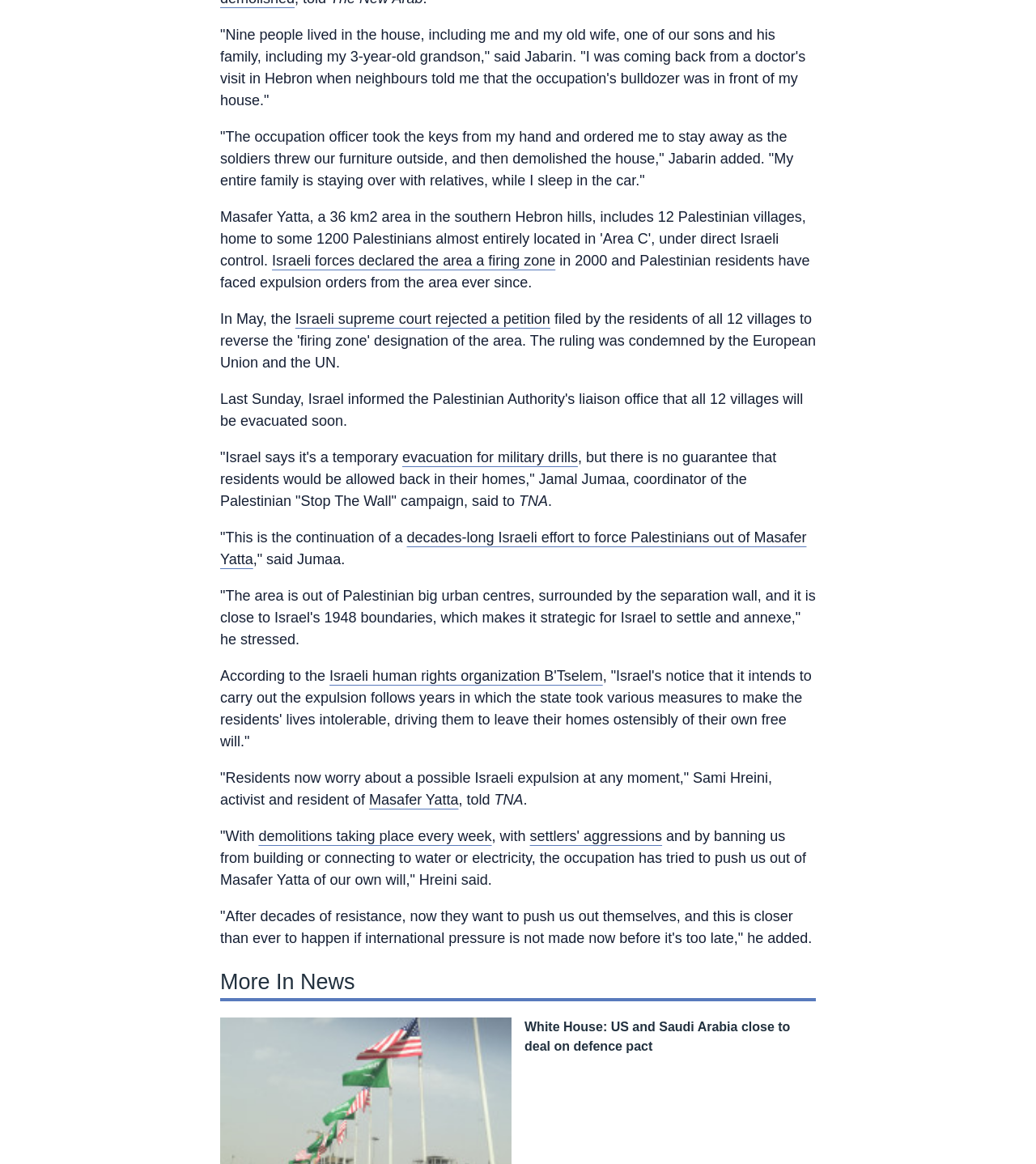Identify the bounding box coordinates of the clickable region to carry out the given instruction: "Read the article from Israeli human rights organization B'Tselem".

[0.318, 0.573, 0.582, 0.587]